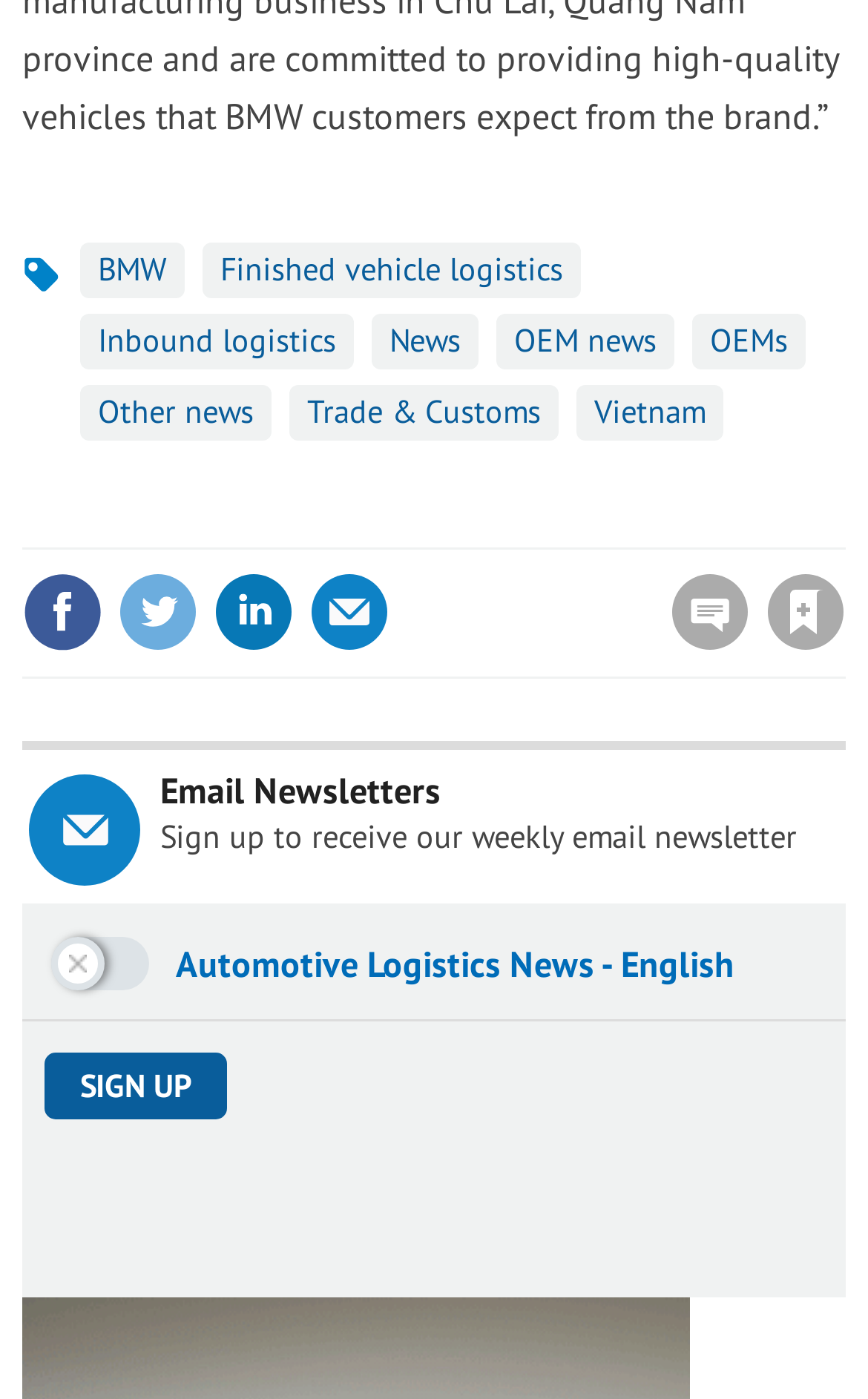Determine the bounding box coordinates for the UI element with the following description: "Vietnam". The coordinates should be four float numbers between 0 and 1, represented as [left, top, right, bottom].

[0.664, 0.276, 0.833, 0.314]